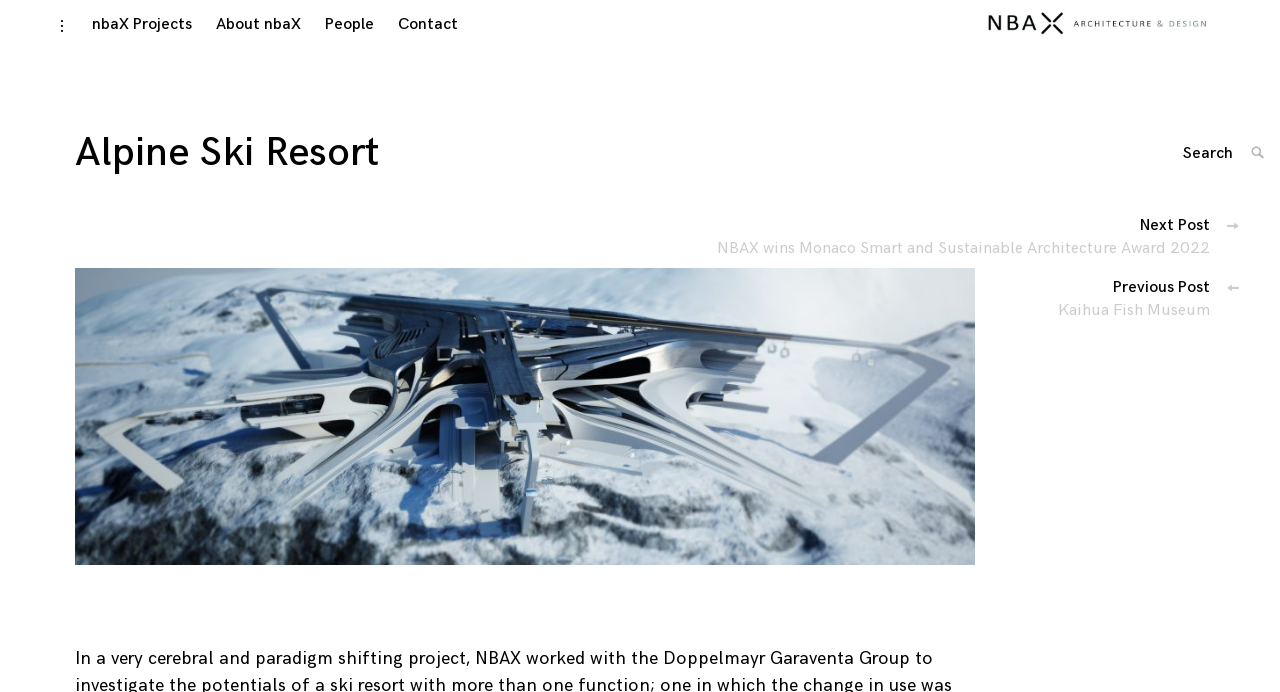Give a short answer to this question using one word or a phrase:
What can be searched for in the search box?

Posts